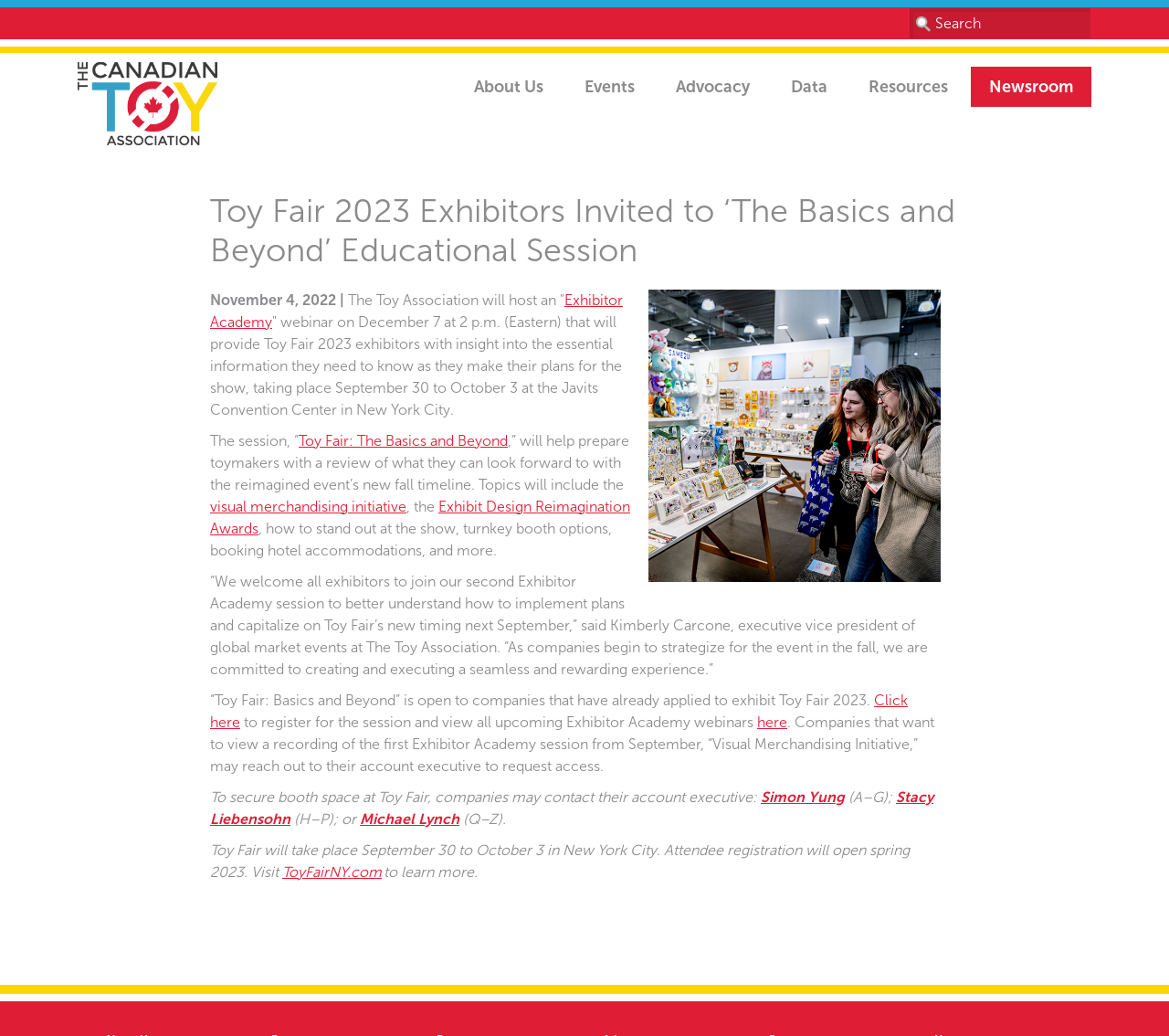Please answer the following question using a single word or phrase: 
What is the name of the event mentioned in the webpage?

Toy Fair 2023